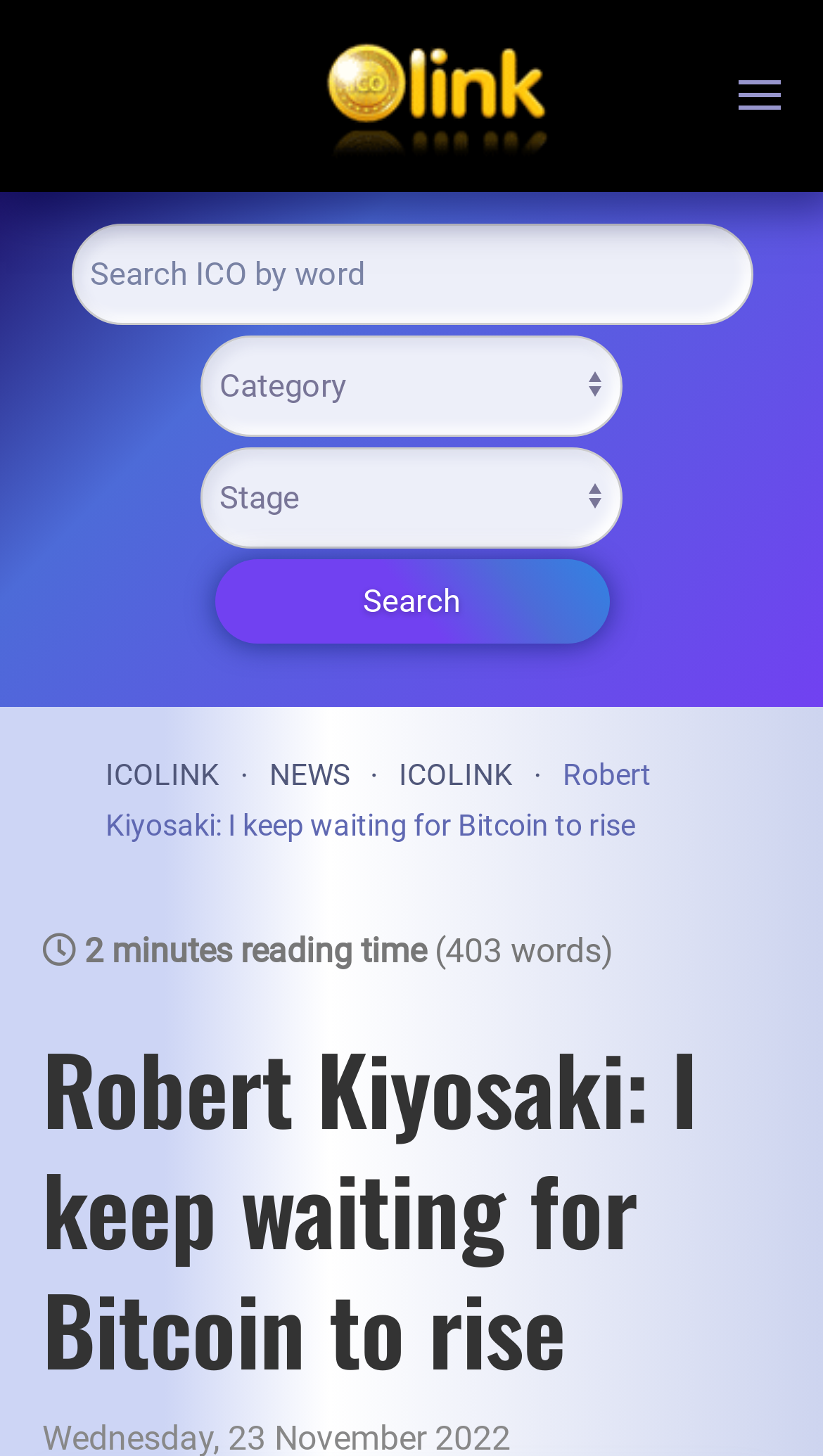Give a one-word or one-phrase response to the question: 
What is the text on the top-left link?

Back to home